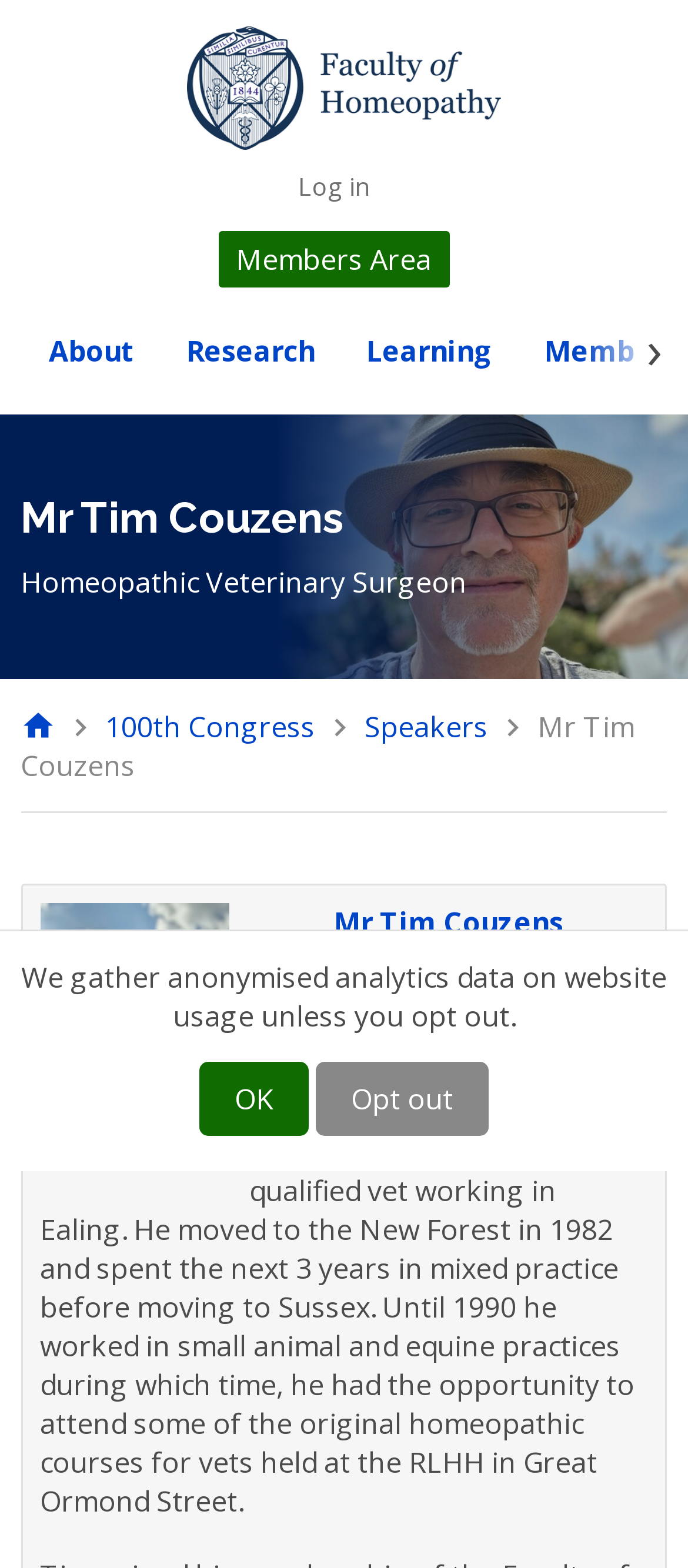Please analyze the image and give a detailed answer to the question:
What is the name of the organization linked at the top left corner?

I found the answer by examining the link element with the text 'Faculty of Homeopathy' which is located at the top left corner of the webpage, with a bounding box coordinate of [0.273, 0.017, 0.727, 0.096].